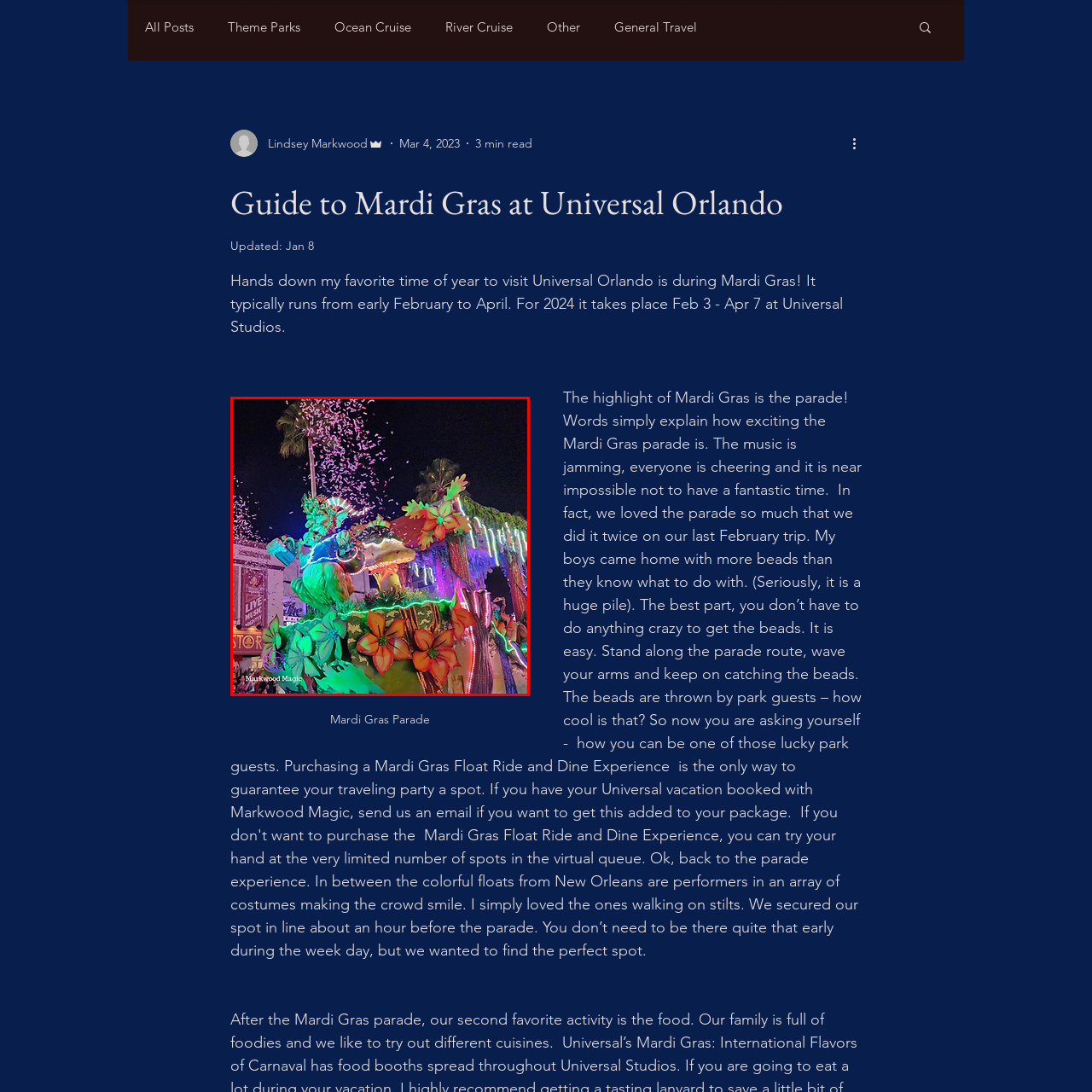Study the area of the image outlined in red and respond to the following question with as much detail as possible: What is the prominent figure on the float?

According to the caption, the float features a whimsical design with a prominent figure that appears to be a frog, which embodies the celebratory spirit of Mardi Gras.